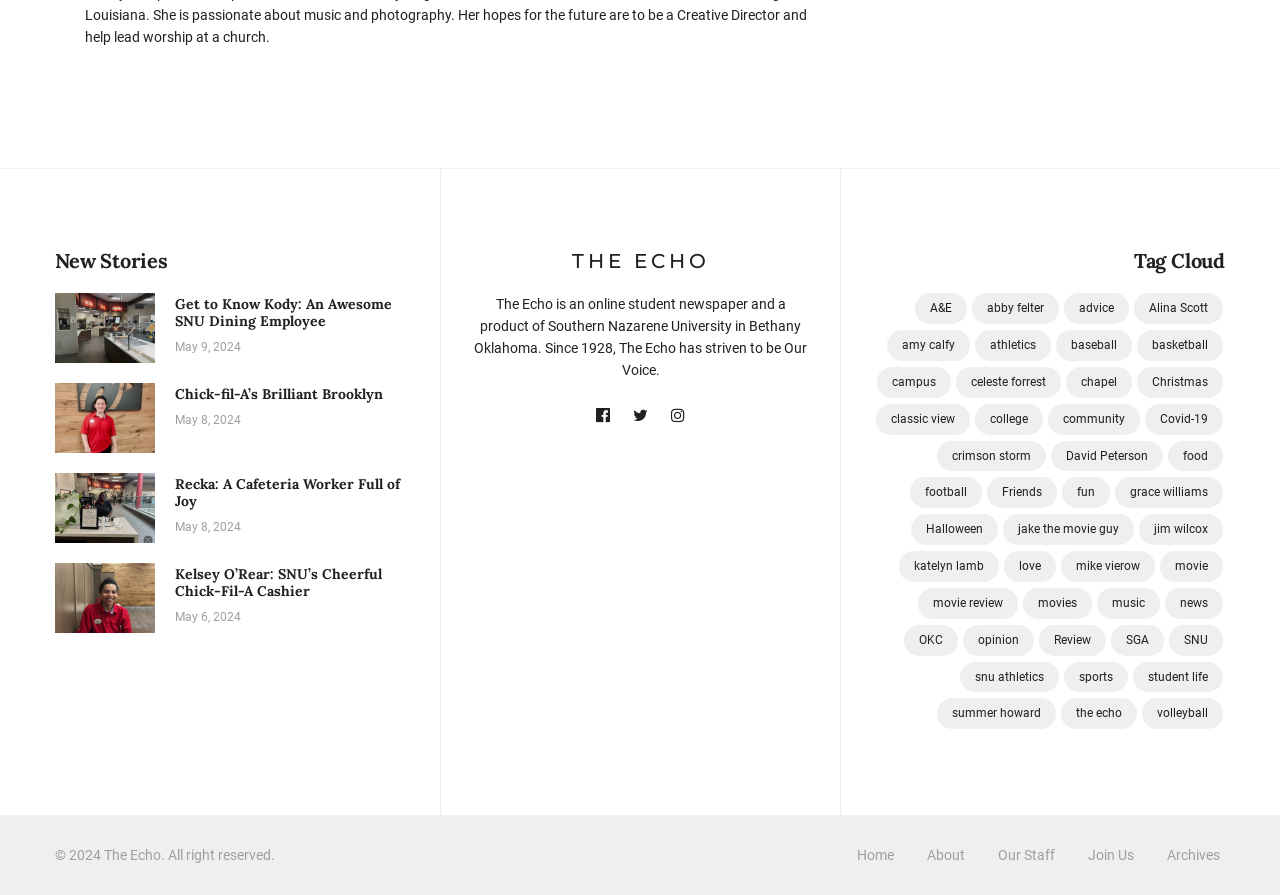Show me the bounding box coordinates of the clickable region to achieve the task as per the instruction: "Click the image with the caption 'Living in the Past'".

None